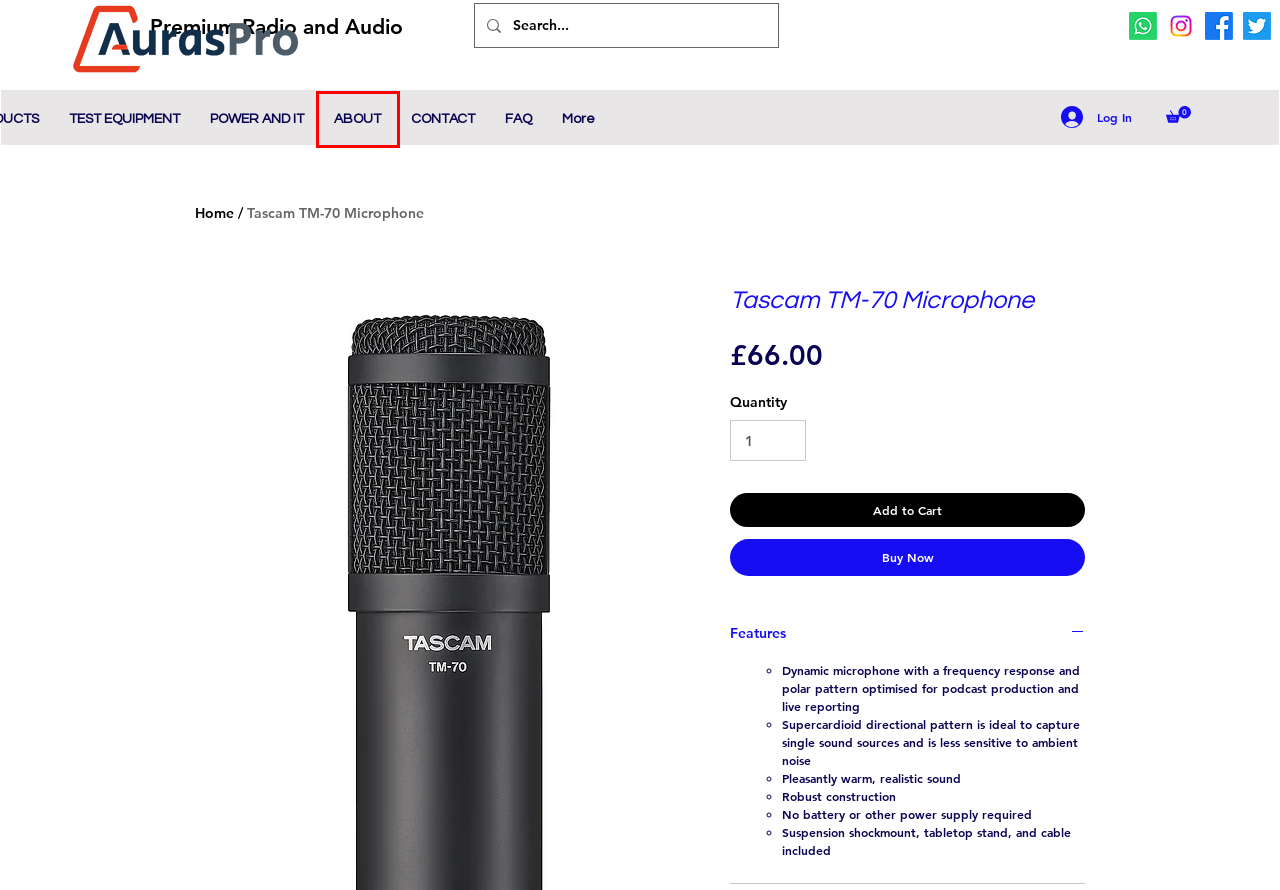Review the webpage screenshot provided, noting the red bounding box around a UI element. Choose the description that best matches the new webpage after clicking the element within the bounding box. The following are the options:
A. Radio Broadcast FM Transmitters, Studios| AurasPro
B. FAQ | AurasPro
C. Test & Measurement Equipment | AurasPro
D. ABOUT | AurasPro
E. FM Transmitters and Studio Equipment Packages for Radio | AurasPro
F. POWER AND IT | AurasPro
G. CONTACT | AurasPro
H. Broadcast & Production Studio equipment for FM Radio | AurasPro

D